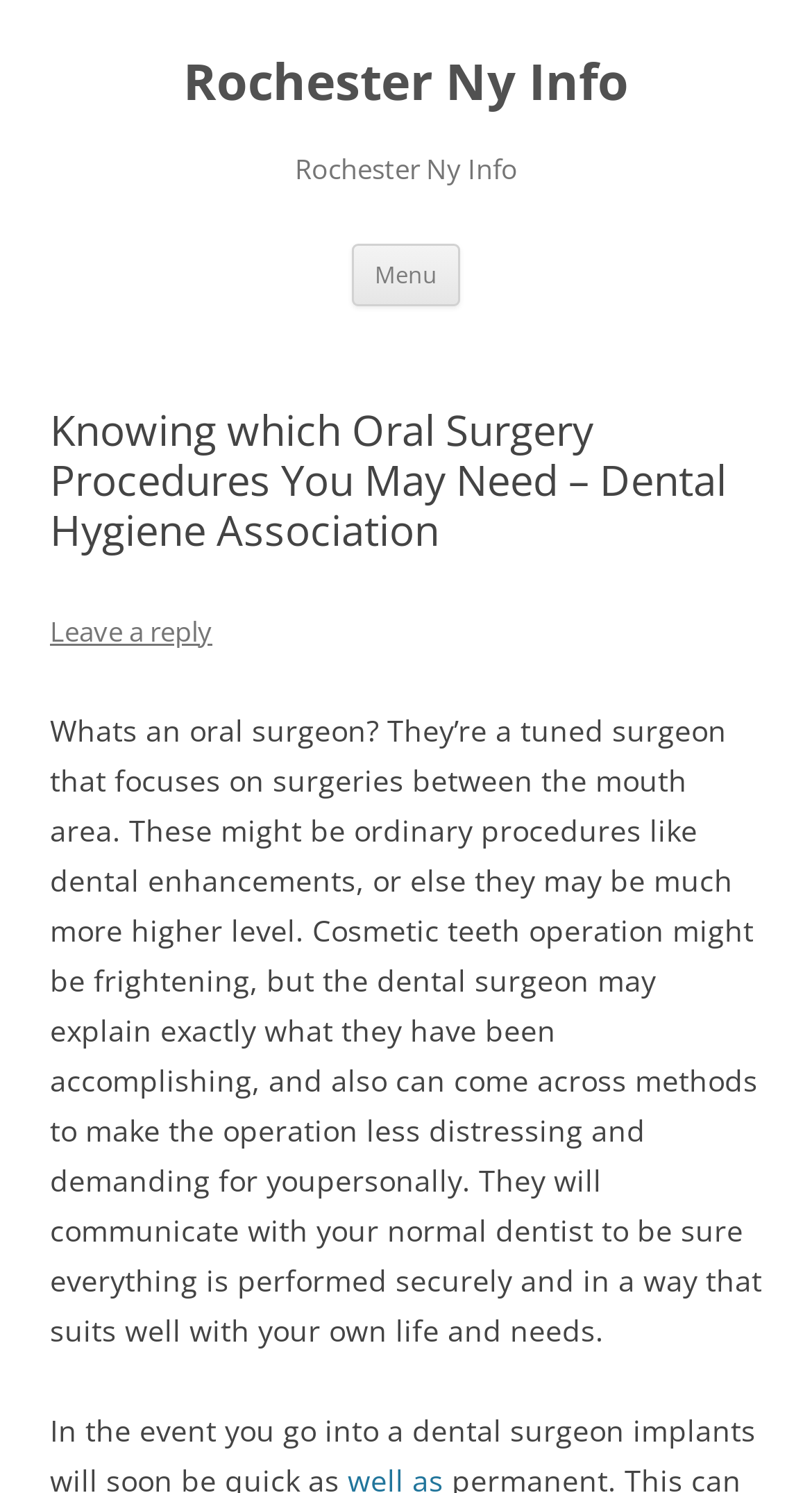What is the purpose of the dental surgeon explaining the operation?
Using the details from the image, give an elaborate explanation to answer the question.

The dental surgeon explains exactly what they are doing during the operation to make it less distressing and demanding for the patient, which helps to alleviate their fears and concerns.